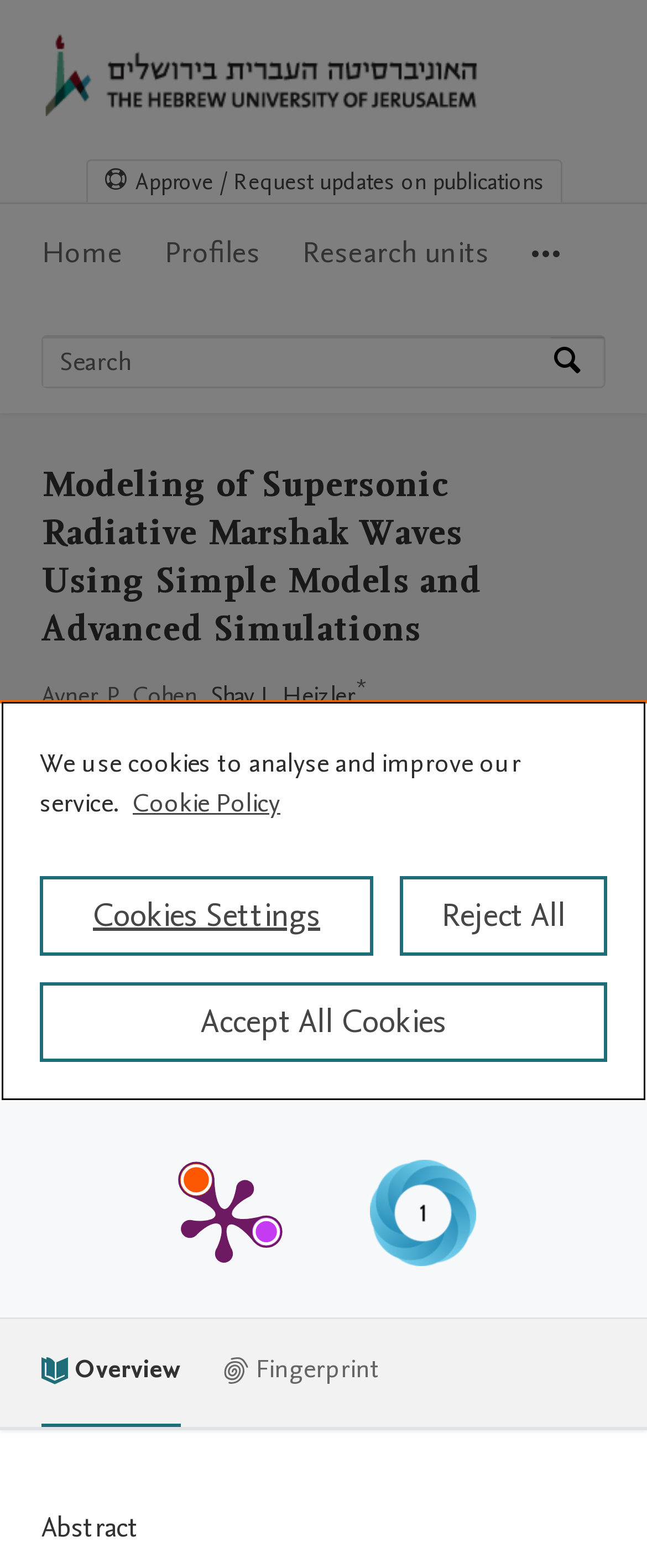Given the description of the UI element: "0More", predict the bounding box coordinates in the form of [left, top, right, bottom], with each value being a float between 0 and 1.

[0.821, 0.13, 0.867, 0.198]